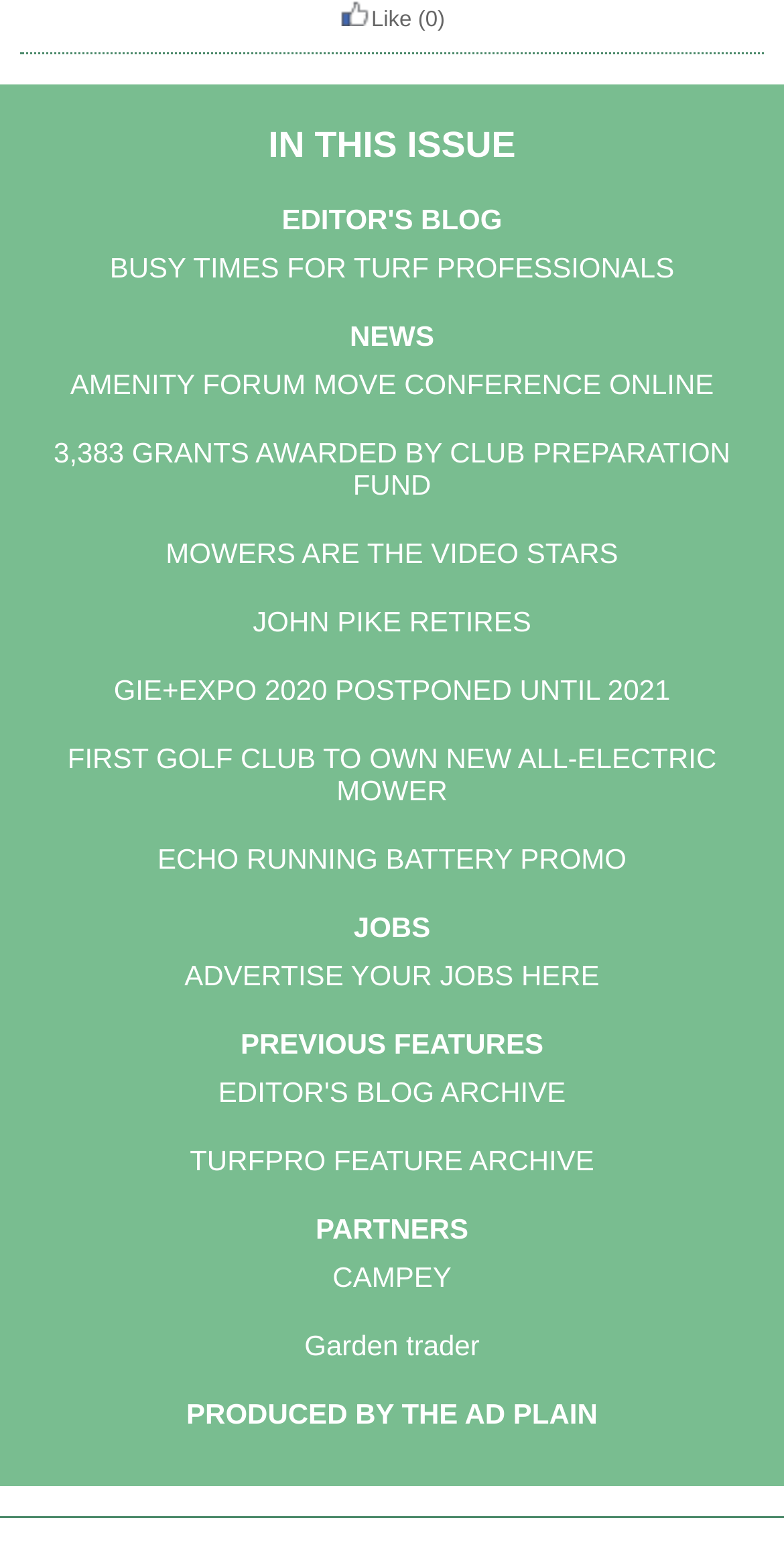What is the topic of the second article?
Provide an in-depth and detailed answer to the question.

The topic of the second article can be found by looking at the second LayoutTableCell element with the text 'NEWS AMENITY FORUM MOVE CONFERENCE ONLINE 3,383 GRANTS AWARDED BY CLUB PREPARATION FUND MOWERS ARE THE VIDEO STARS JOHN PIKE RETIRES GIE+EXPO 2020 POSTPONED UNTIL 2021 FIRST GOLF CLUB TO OWN NEW ALL-ELECTRIC MOWER'. The first part of this text is 'NEWS', which is the topic of the second article.